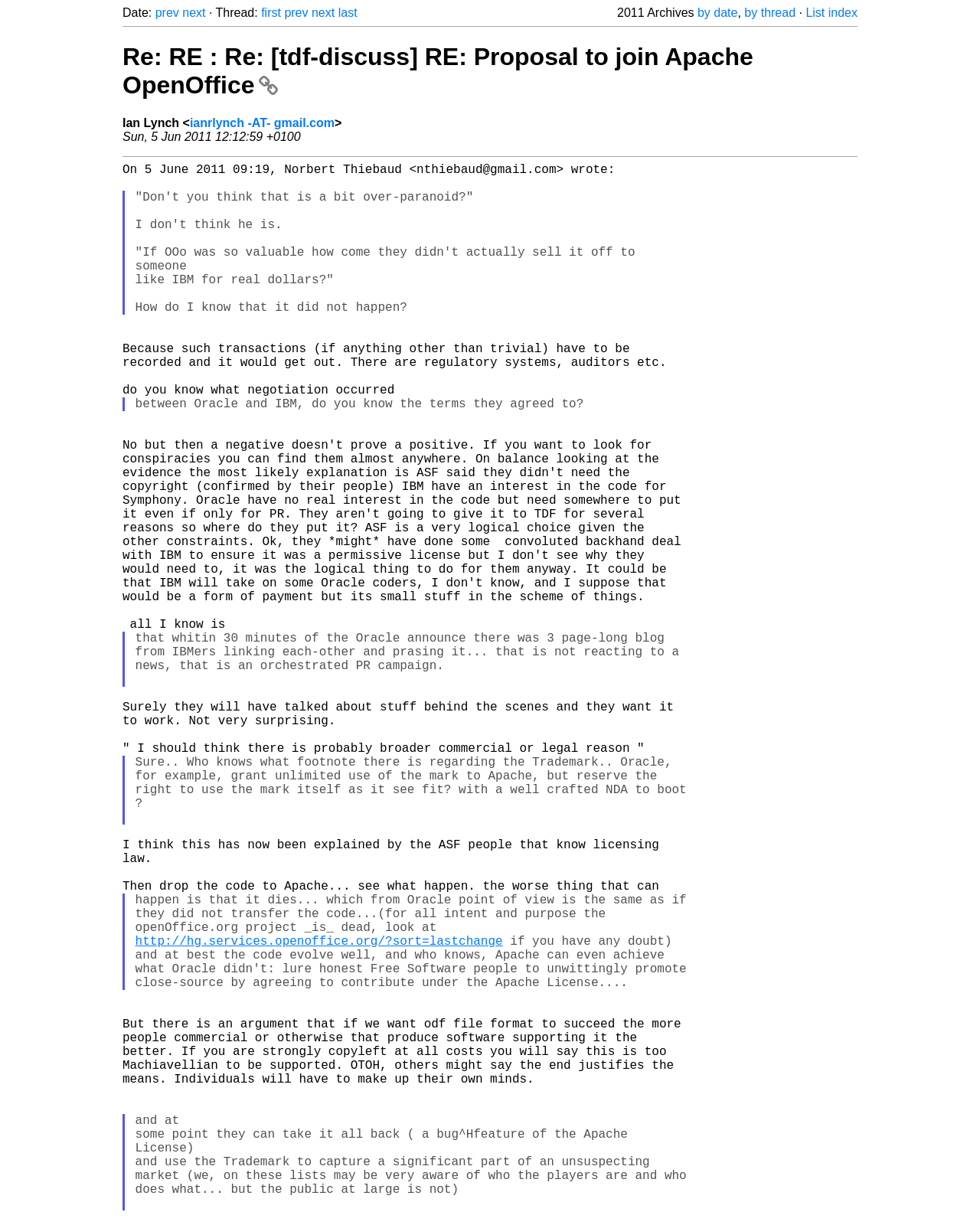What is the name of the mailing list?
Refer to the image and give a detailed response to the question.

I found the name of the mailing list by looking at the heading 'Re: RE : Re: [tdf-discuss] RE: Proposal to join Apache OpenOffice' which is located at the top of the webpage.